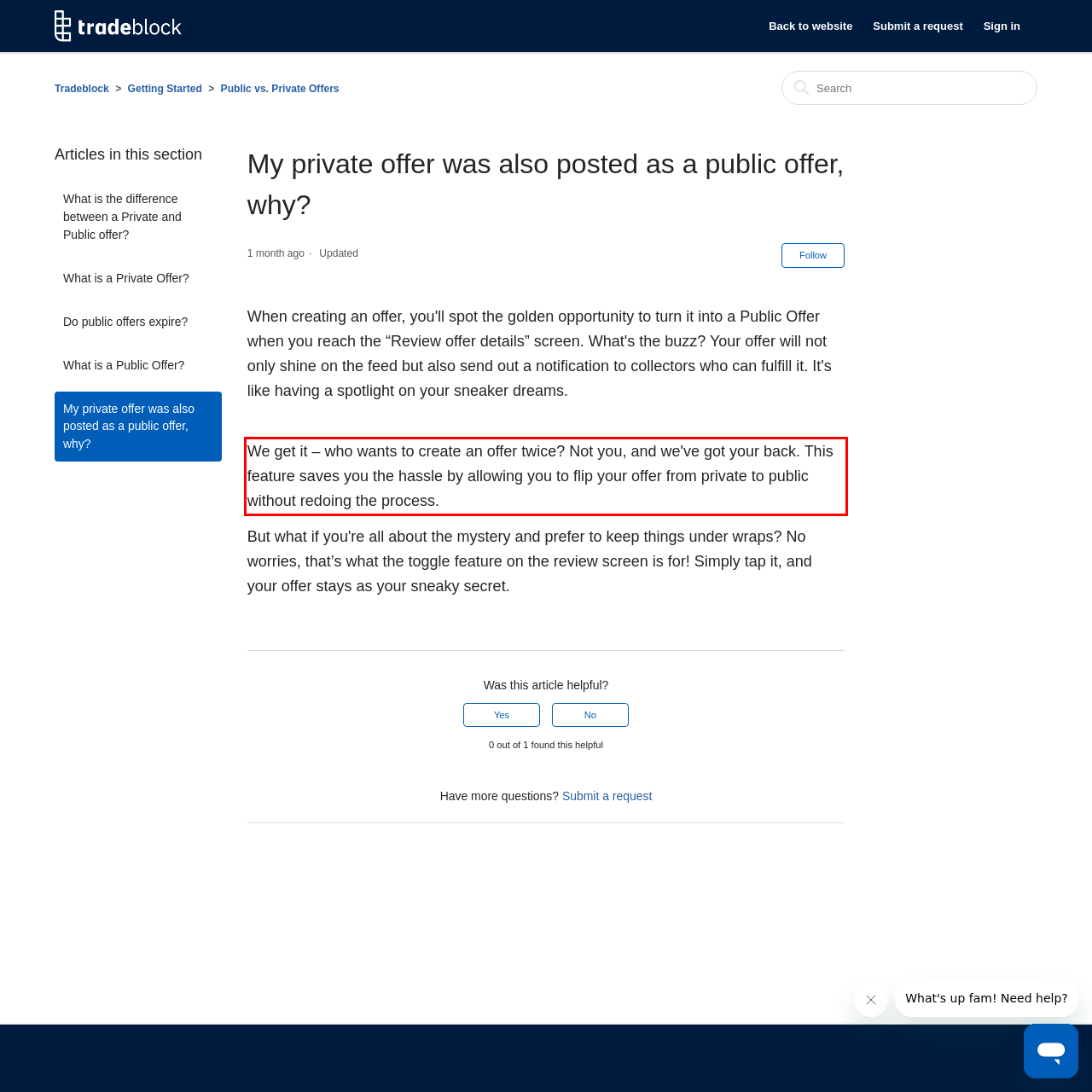Please recognize and transcribe the text located inside the red bounding box in the webpage image.

We get it – who wants to create an offer twice? Not you, and we've got your back. This feature saves you the hassle by allowing you to flip your offer from private to public without redoing the process.